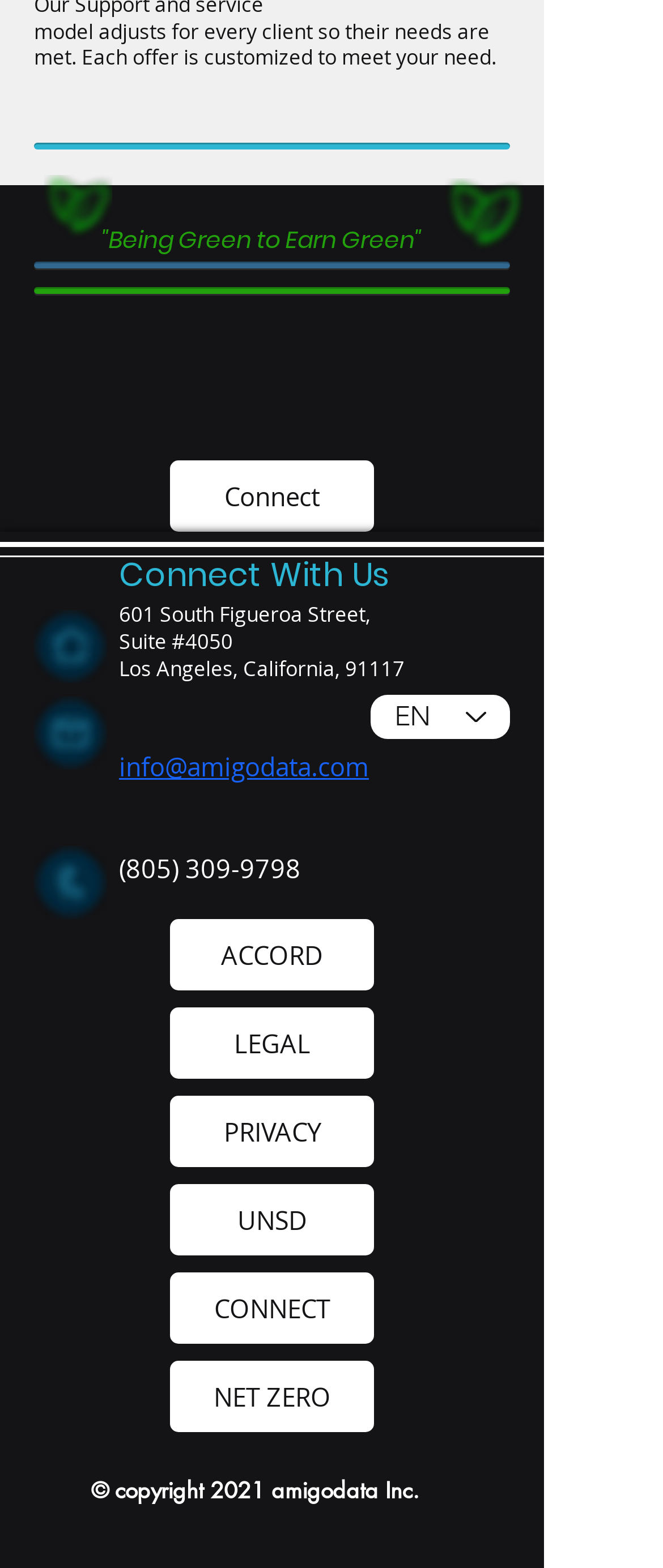Specify the bounding box coordinates of the element's area that should be clicked to execute the given instruction: "Check the company's address". The coordinates should be four float numbers between 0 and 1, i.e., [left, top, right, bottom].

[0.179, 0.383, 0.559, 0.4]